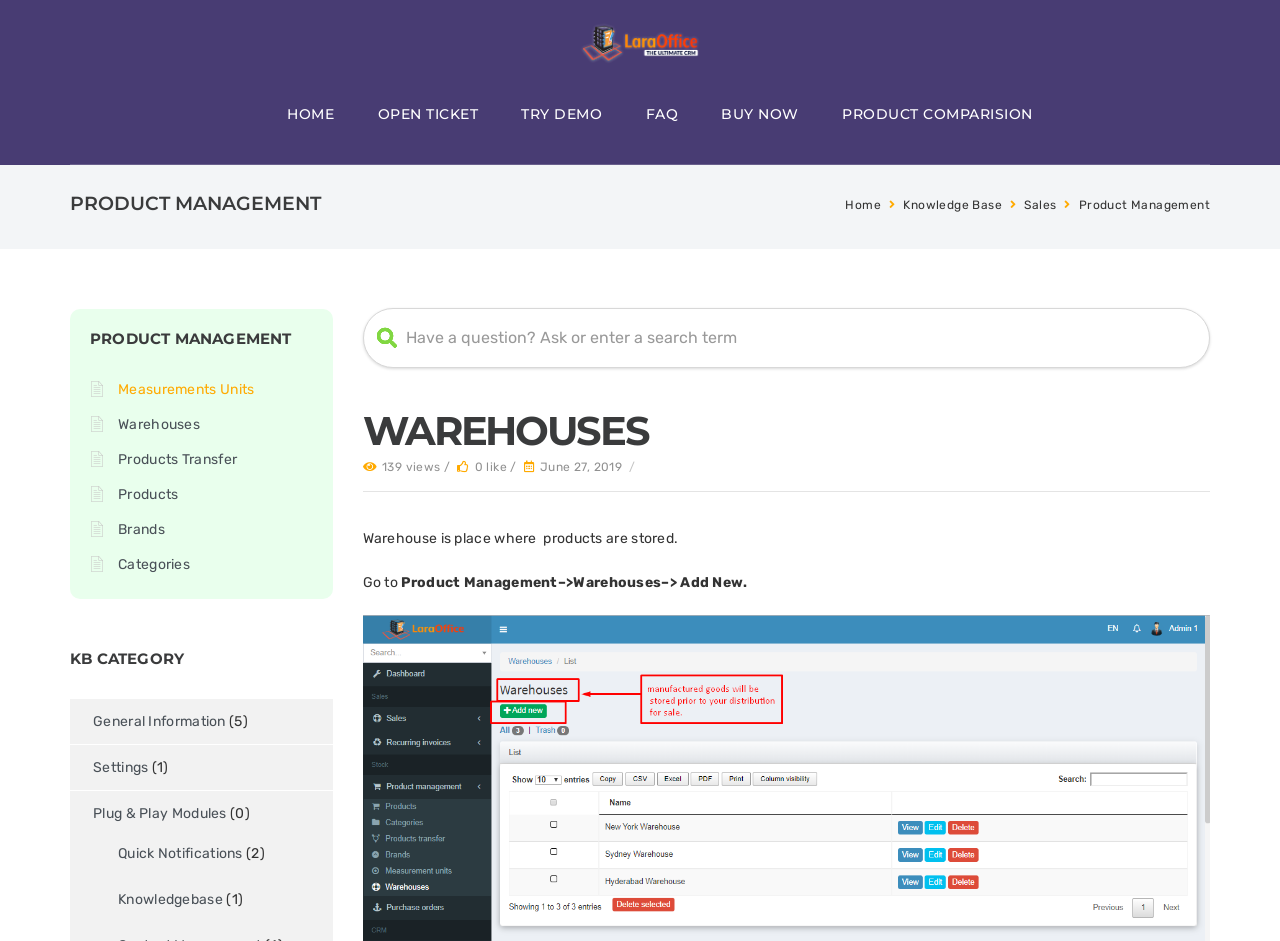Calculate the bounding box coordinates of the UI element given the description: "Buy Now".

[0.564, 0.111, 0.624, 0.13]